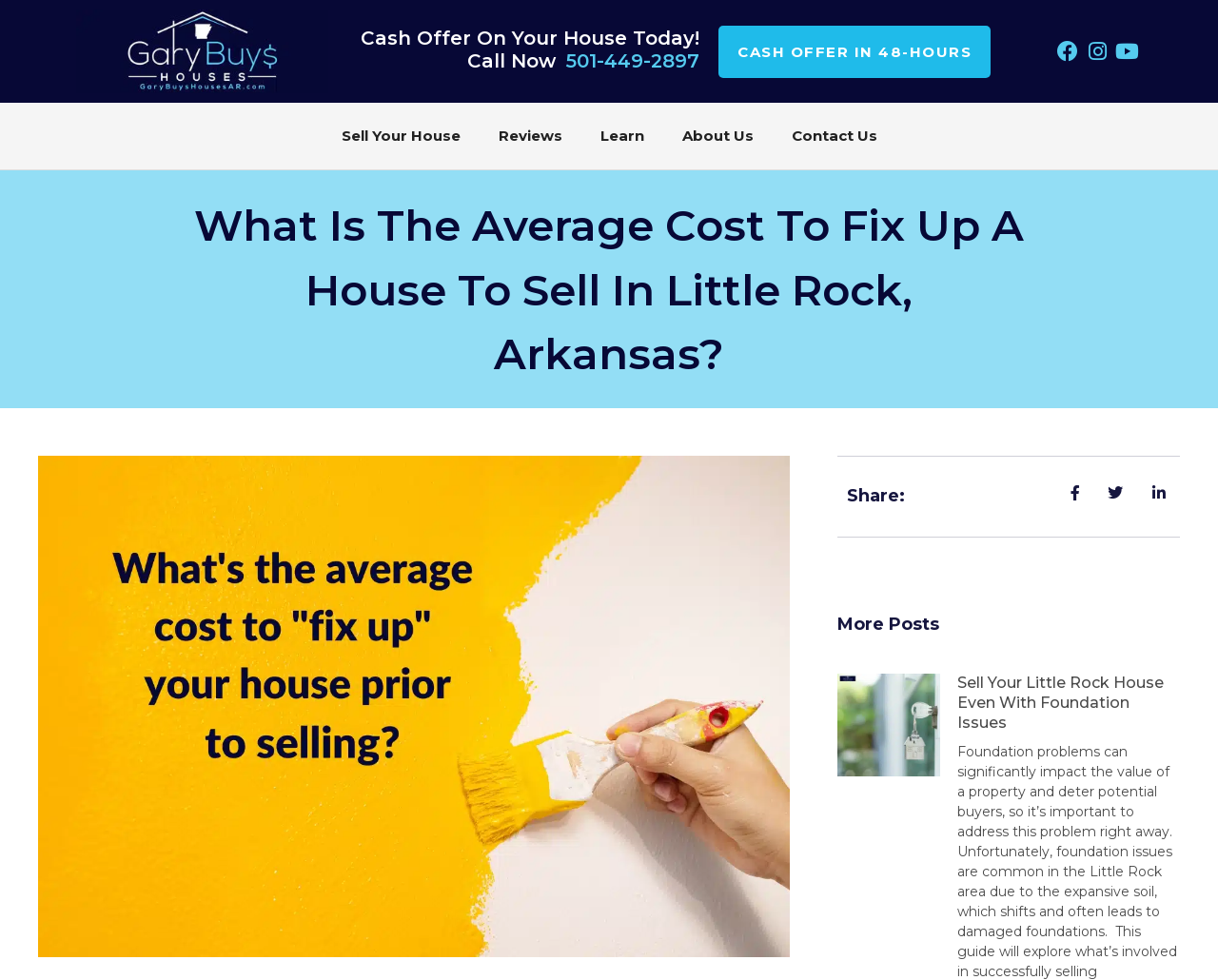Provide the text content of the webpage's main heading.

What Is The Average Cost To Fix Up A House To Sell In Little Rock, Arkansas?